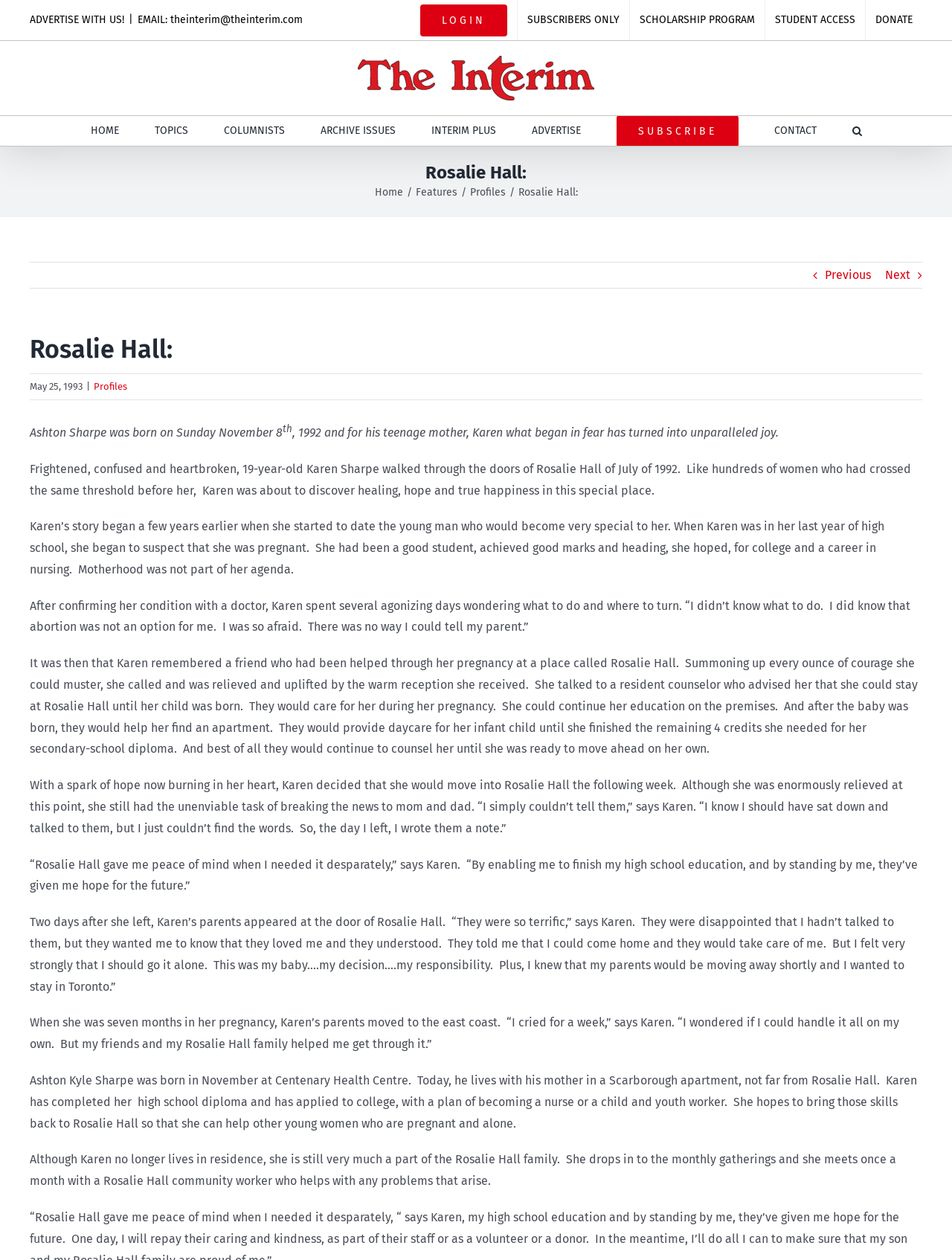Can you identify the bounding box coordinates of the clickable region needed to carry out this instruction: 'Click on the 'SUBSCRIBE' link'? The coordinates should be four float numbers within the range of 0 to 1, stated as [left, top, right, bottom].

[0.647, 0.092, 0.775, 0.116]